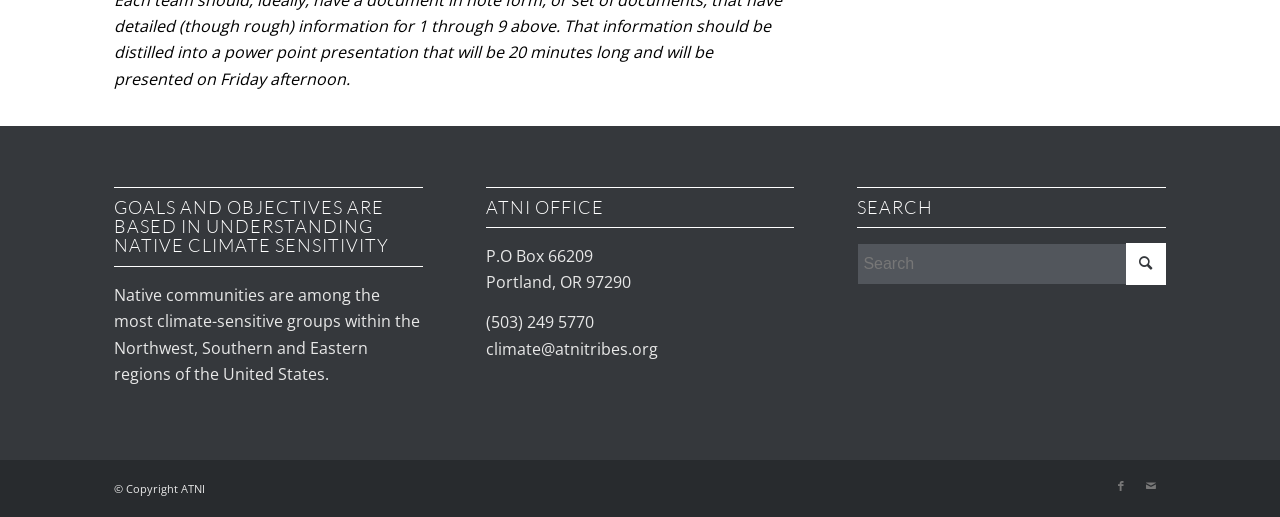Given the element description "name="s" placeholder="Search"", identify the bounding box of the corresponding UI element.

[0.67, 0.47, 0.911, 0.551]